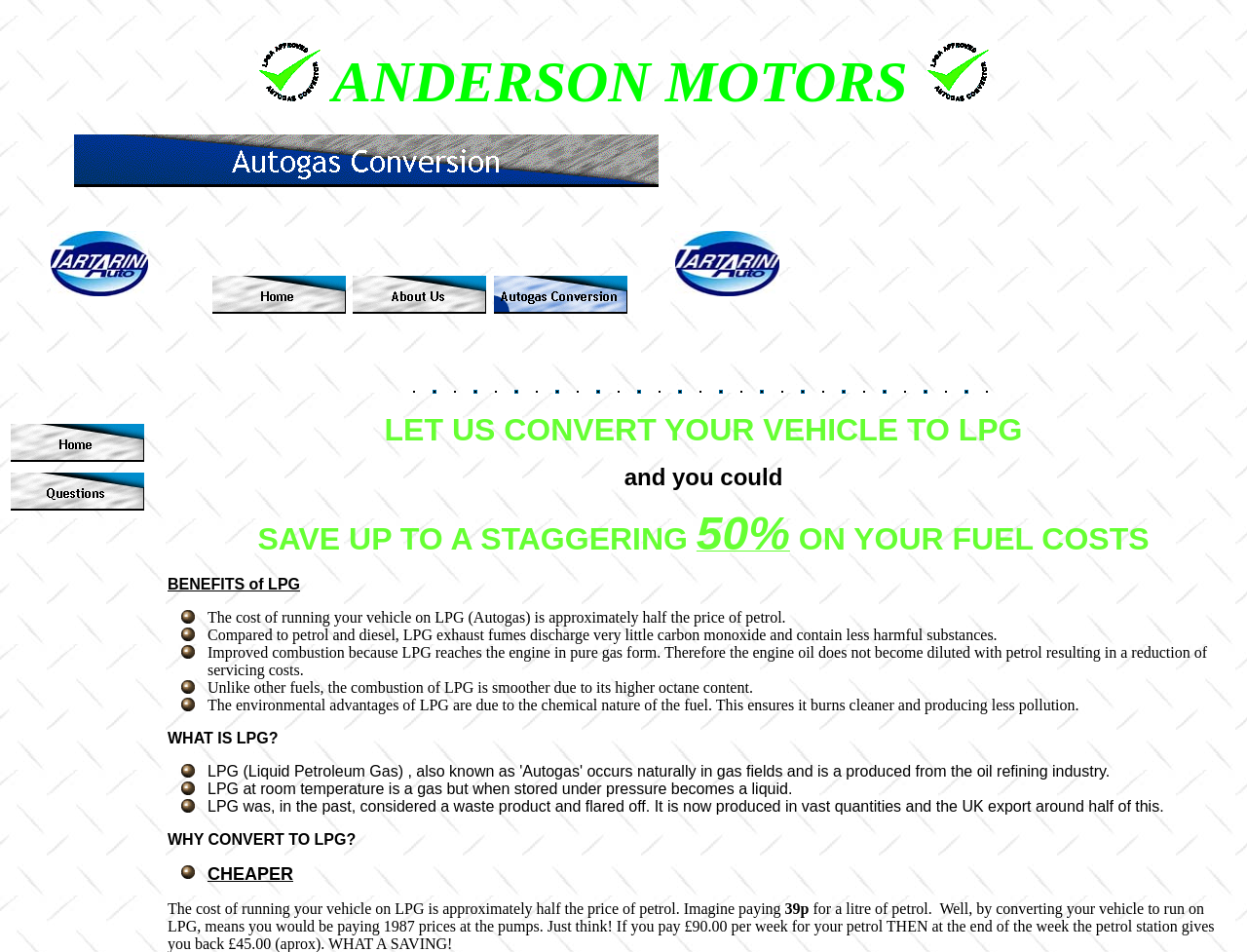Ascertain the bounding box coordinates for the UI element detailed here: "alt="About Us" name="MSFPnav2"". The coordinates should be provided as [left, top, right, bottom] with each value being a float between 0 and 1.

[0.281, 0.297, 0.39, 0.314]